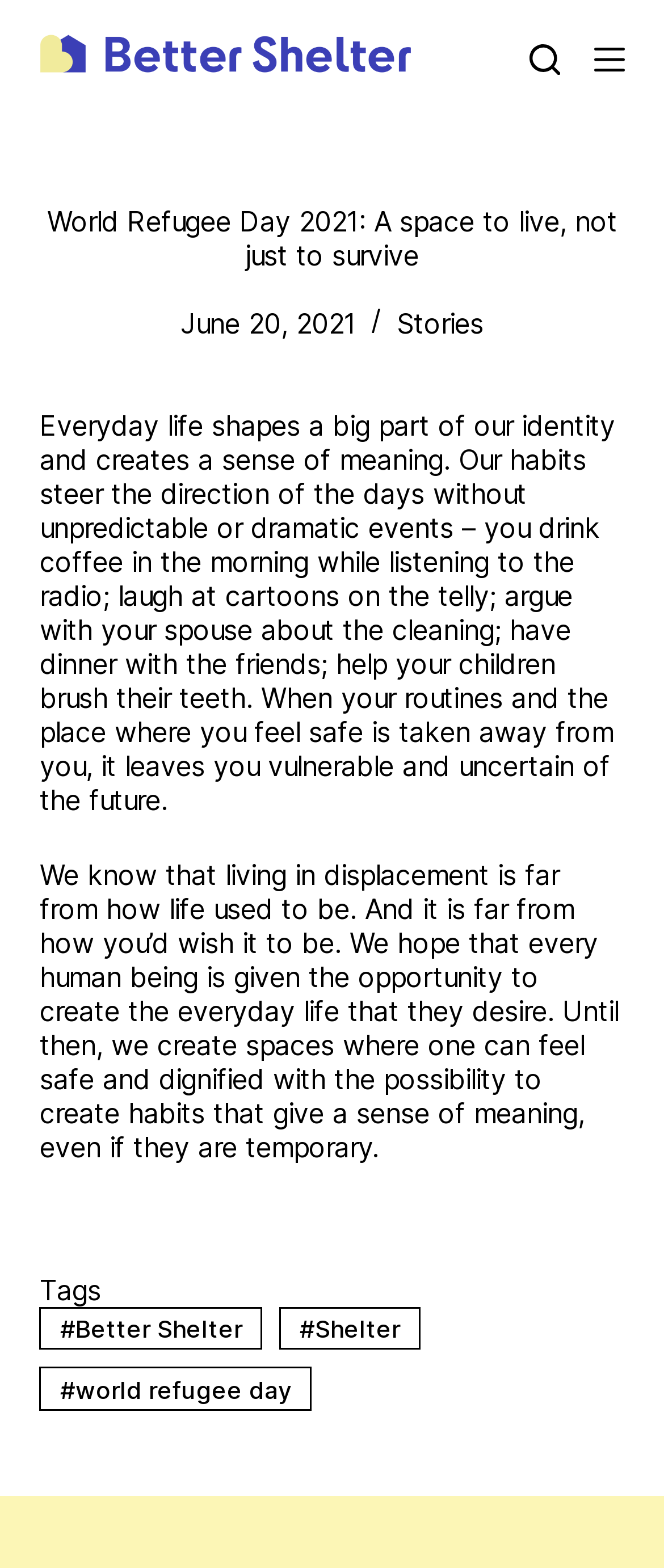Please determine the bounding box coordinates for the element that should be clicked to follow these instructions: "Call the phone number".

None